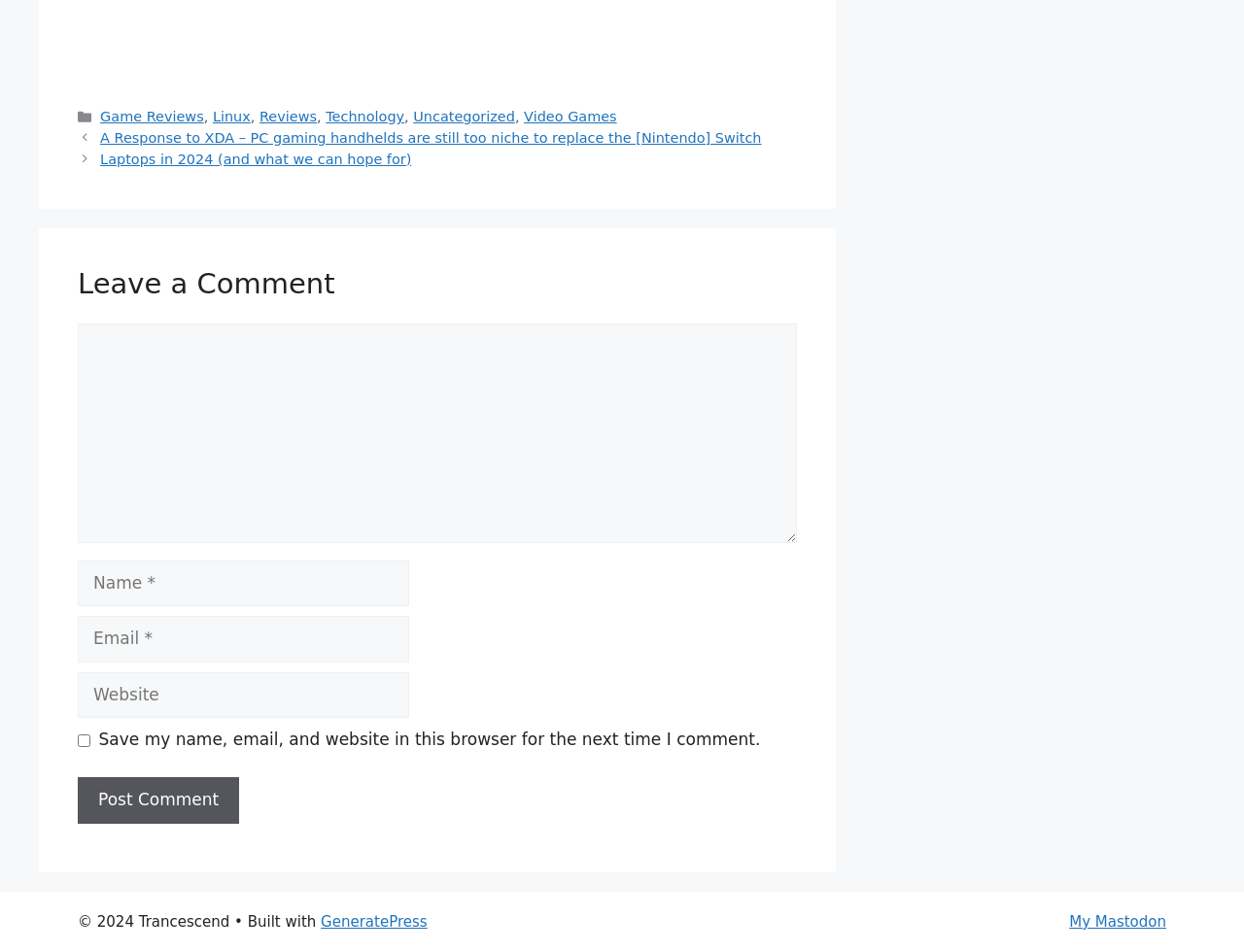Please give a one-word or short phrase response to the following question: 
What is the theme or framework used to build this website?

GeneratePress